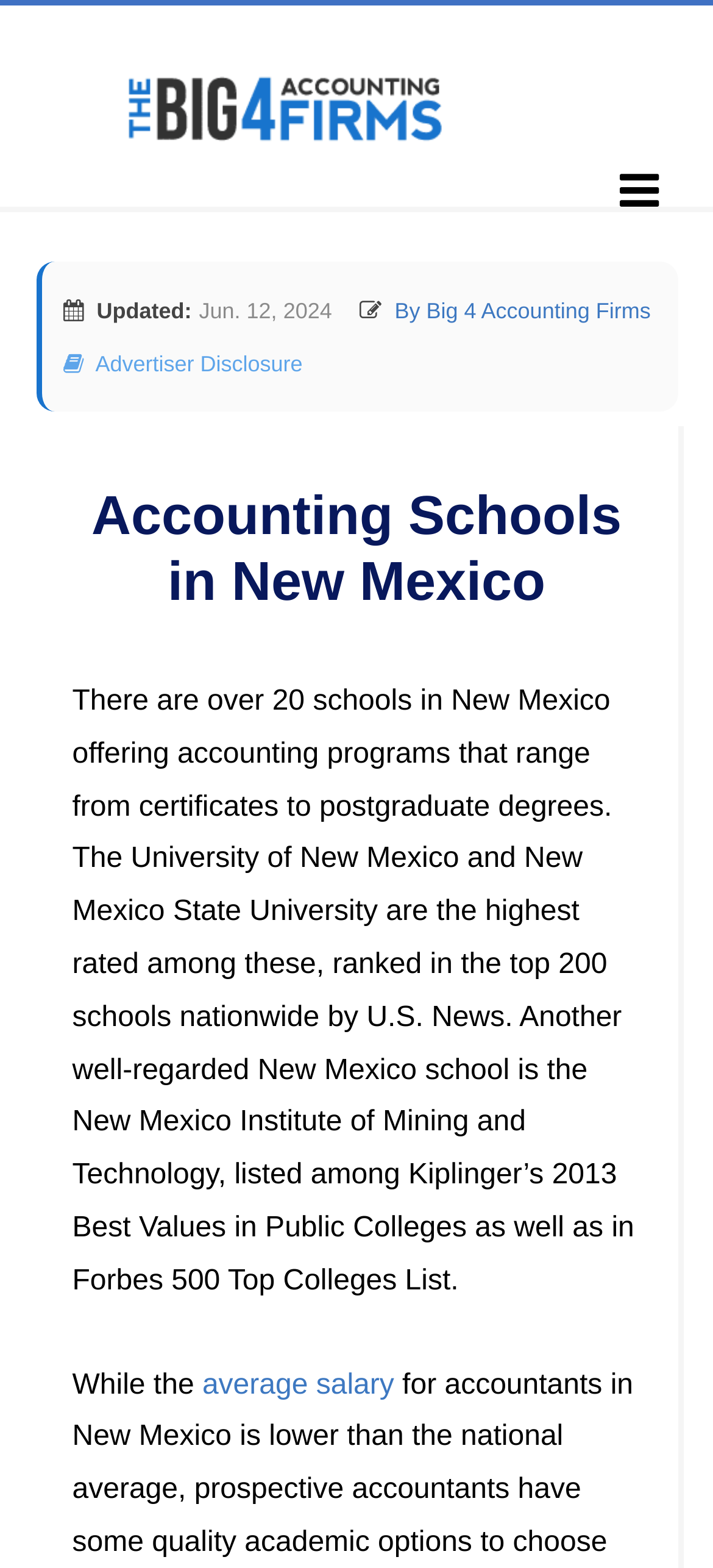Please respond to the question using a single word or phrase:
When was the webpage last updated?

Jun. 12, 2024